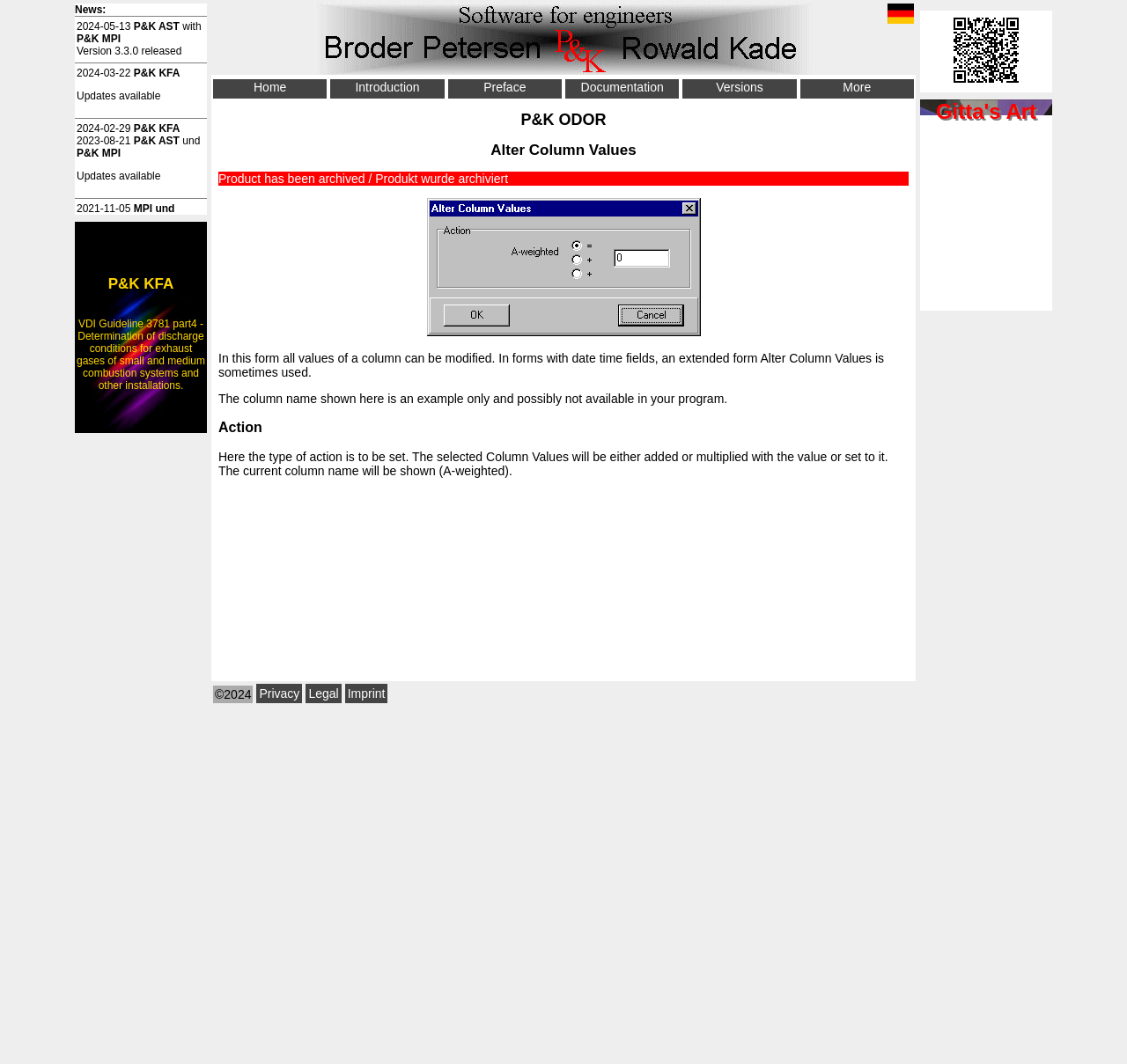Generate an in-depth caption that captures all aspects of the webpage.

The webpage is titled "Alter Column Values" and has a header image at the top left corner. Below the header image, there are several links to different sections, including "Home", "Introduction", "Preface", "Documentation", "Versions", and "More". 

To the right of these links, there is a heading "P&K ODOR" followed by another heading "Alter Column Values". Below these headings, there is a notification stating that the product has been archived. 

The main content of the page is divided into two sections. The left section has a heading "Action" and contains a paragraph of text explaining how to set the type of action for altering column values. 

The right section is a news feed with four articles. Each article has a date and a brief description. The articles are stacked vertically, with the most recent one at the top. The news feed takes up most of the right side of the page. 

At the bottom of the page, there are links to "Privacy", "Legal", and "Imprint" on the left, and a QR code and a link to "Gitta's Art" on the right. There is also a copyright notice "©2024" at the bottom left corner.